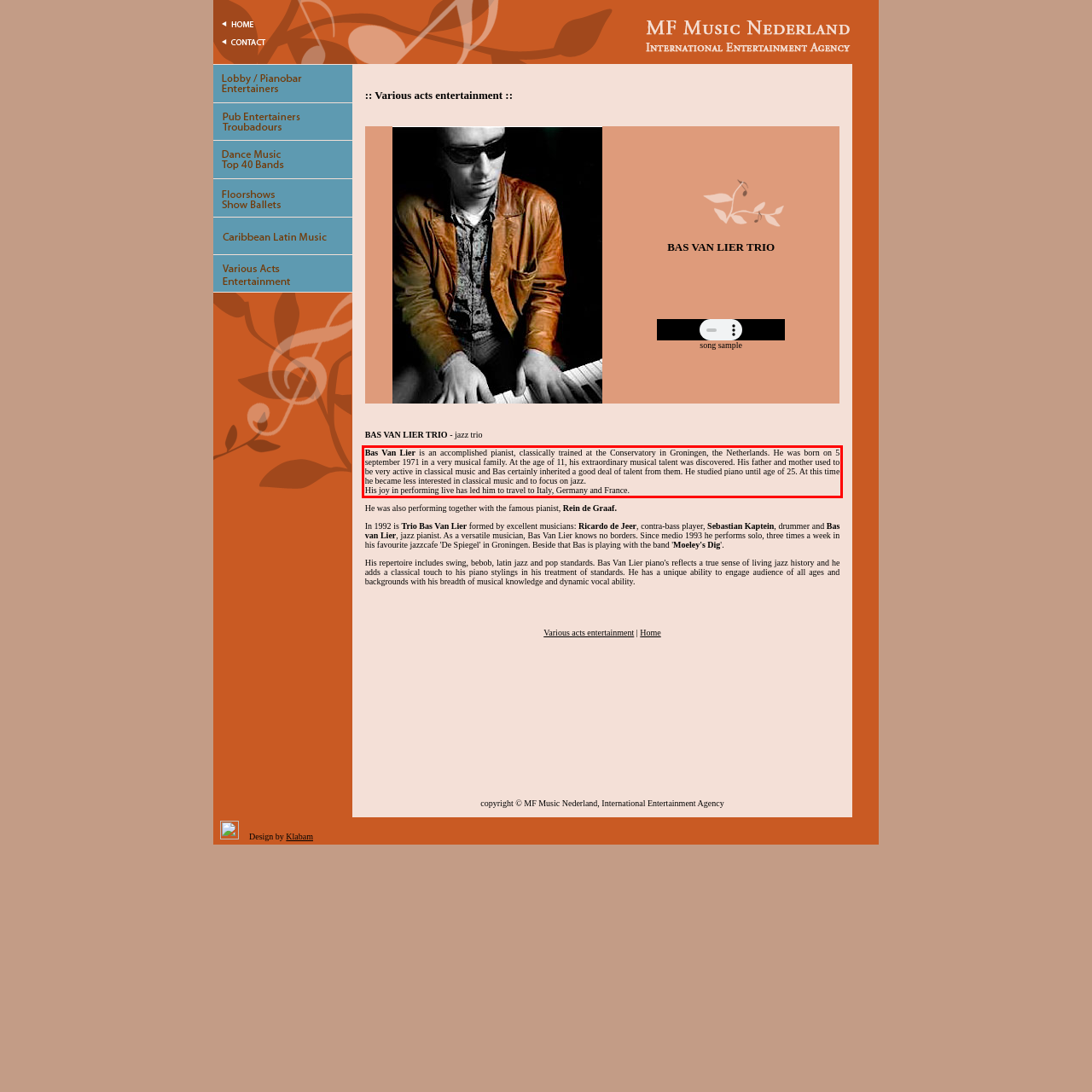Look at the webpage screenshot and recognize the text inside the red bounding box.

Bas Van Lier is an accomplished pianist, classically trained at the Conservatory in Groningen, the Netherlands. He was born on 5 september 1971 in a very musical family. At the age of 11, his extraordinary musical talent was discovered. His father and mother used to be very active in classical music and Bas certainly inherited a good deal of talent from them. He studied piano until age of 25. At this time he became less interested in classical music and to focus on jazz. His joy in performing live has led him to travel to Italy, Germany and France.